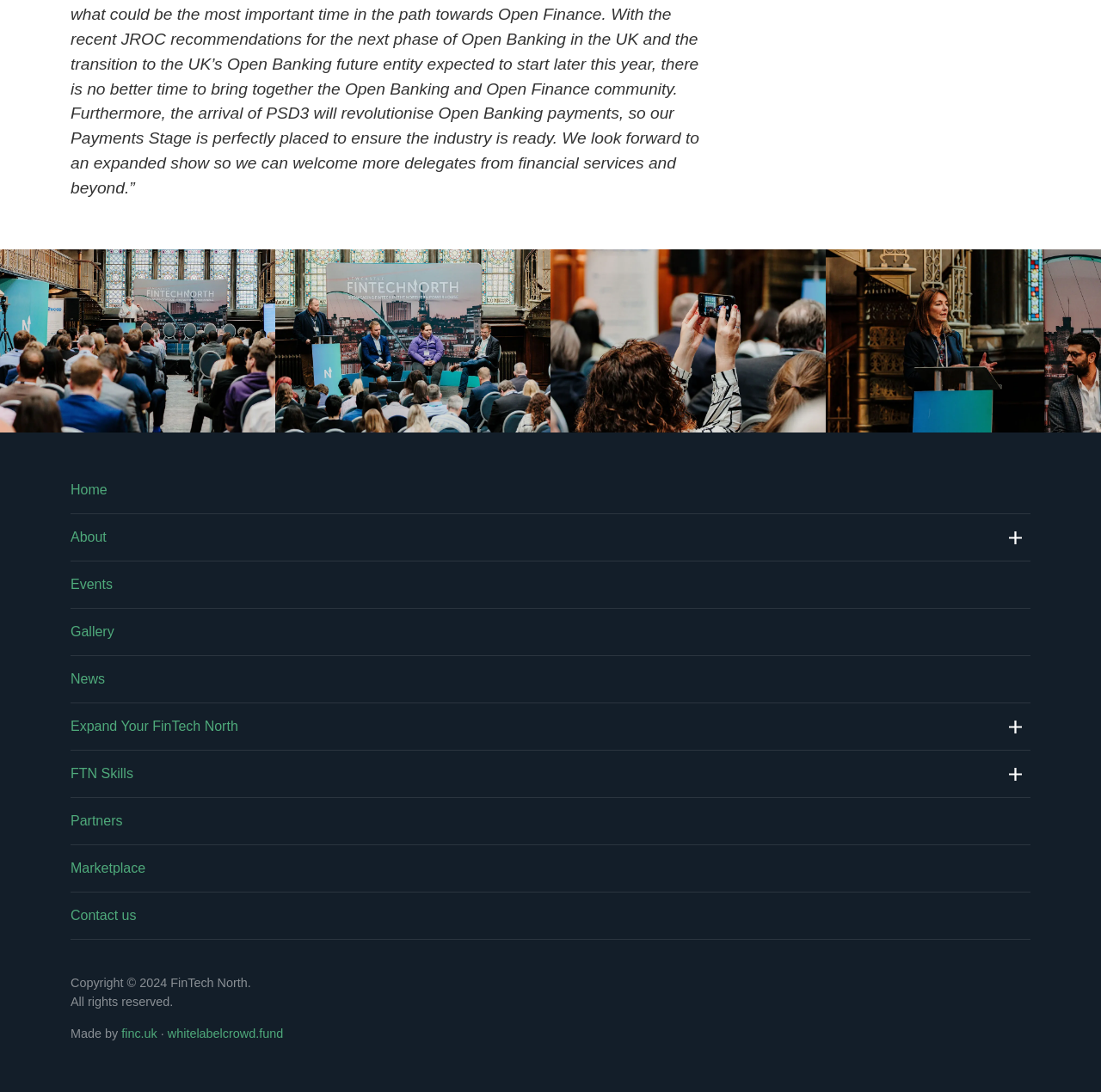Please identify the bounding box coordinates of where to click in order to follow the instruction: "Make an appointment".

None